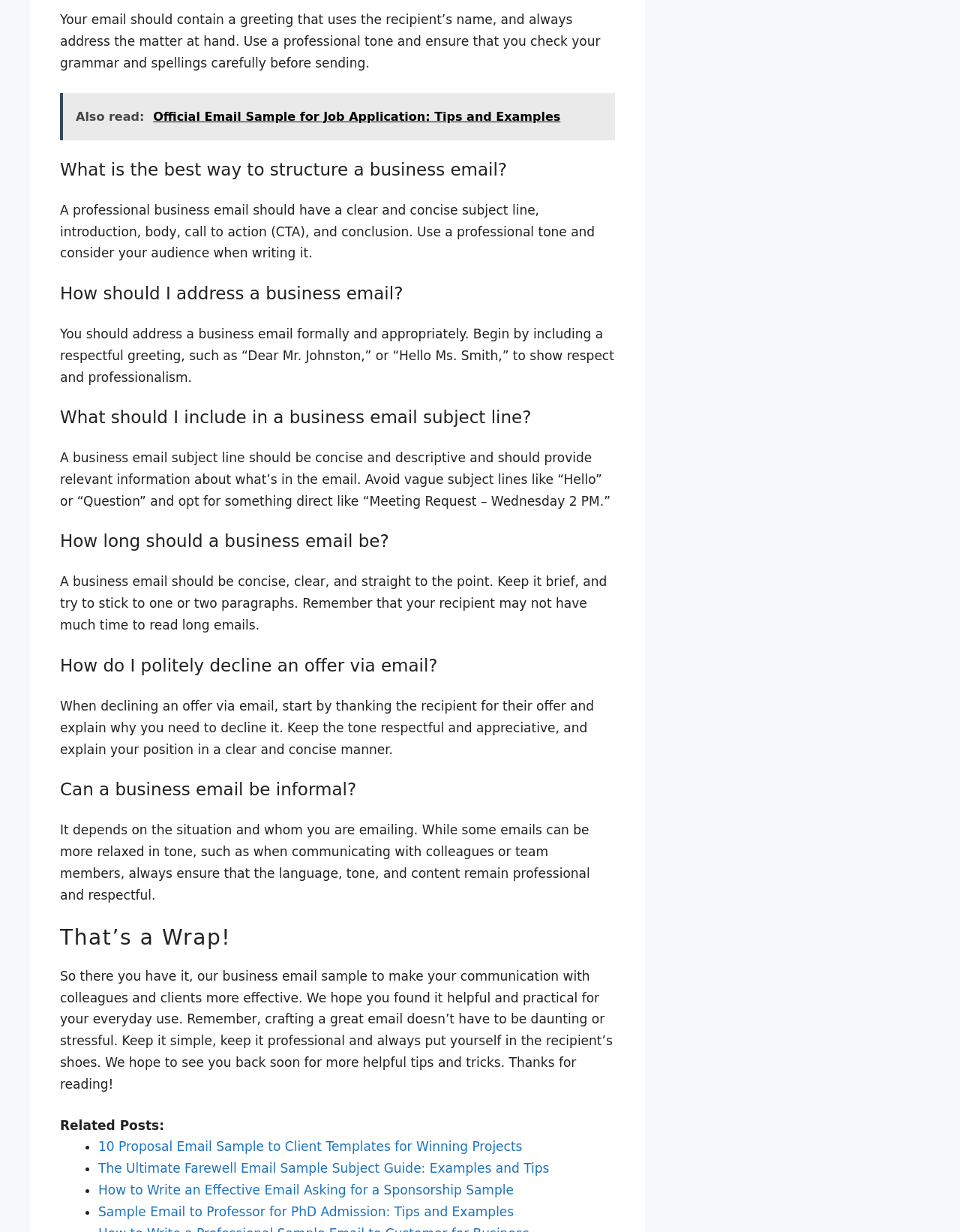Please specify the bounding box coordinates of the clickable section necessary to execute the following command: "Check out the sample email to professor for PhD admission".

[0.102, 0.978, 0.535, 0.99]